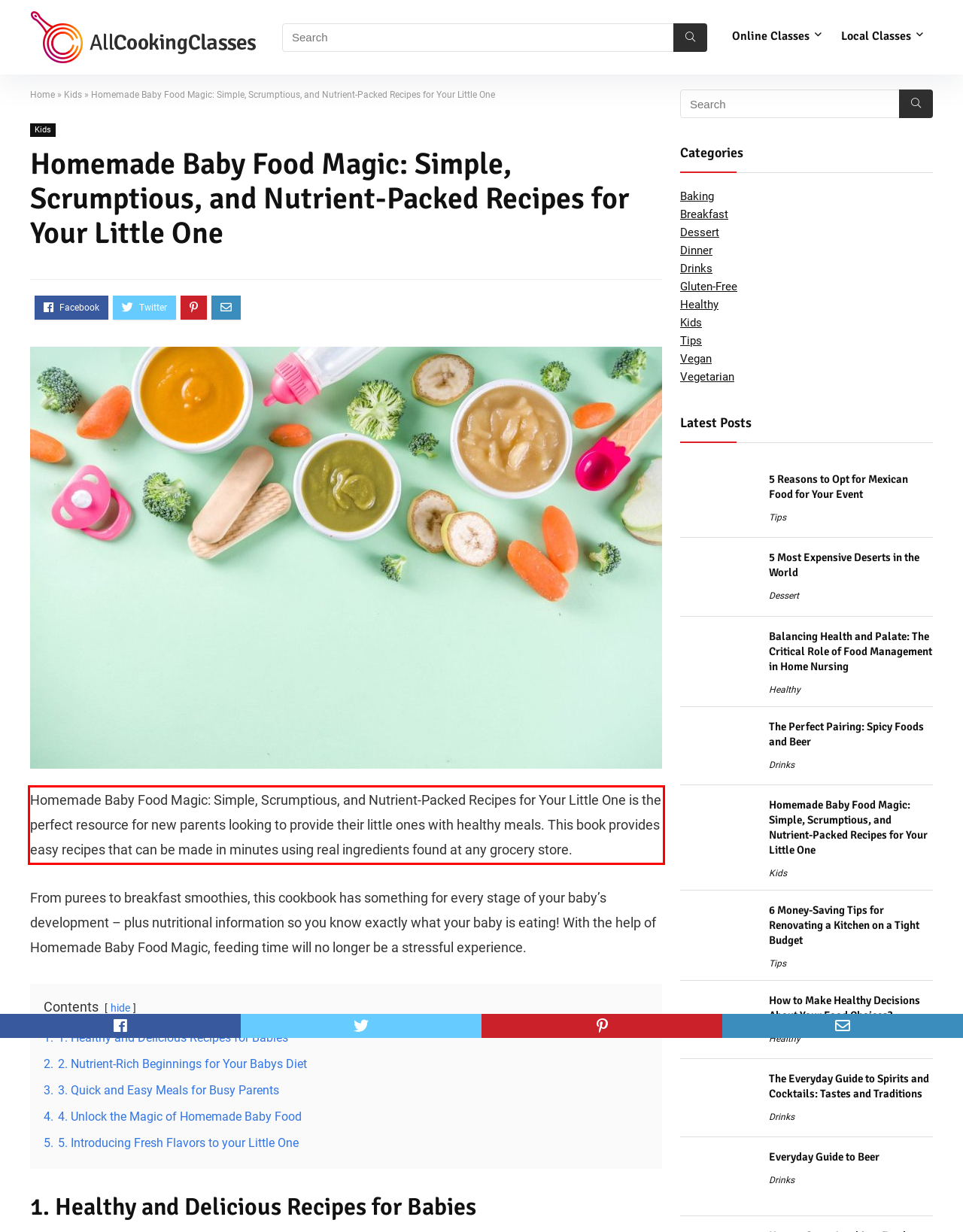In the screenshot of the webpage, find the red bounding box and perform OCR to obtain the text content restricted within this red bounding box.

Homemade Baby Food Magic: Simple, Scrumptious, and Nutrient-Packed Recipes for Your Little One is the perfect resource for new parents looking to provide their little ones with healthy meals. This book provides easy recipes that can be made in minutes using real ingredients found at any grocery store.